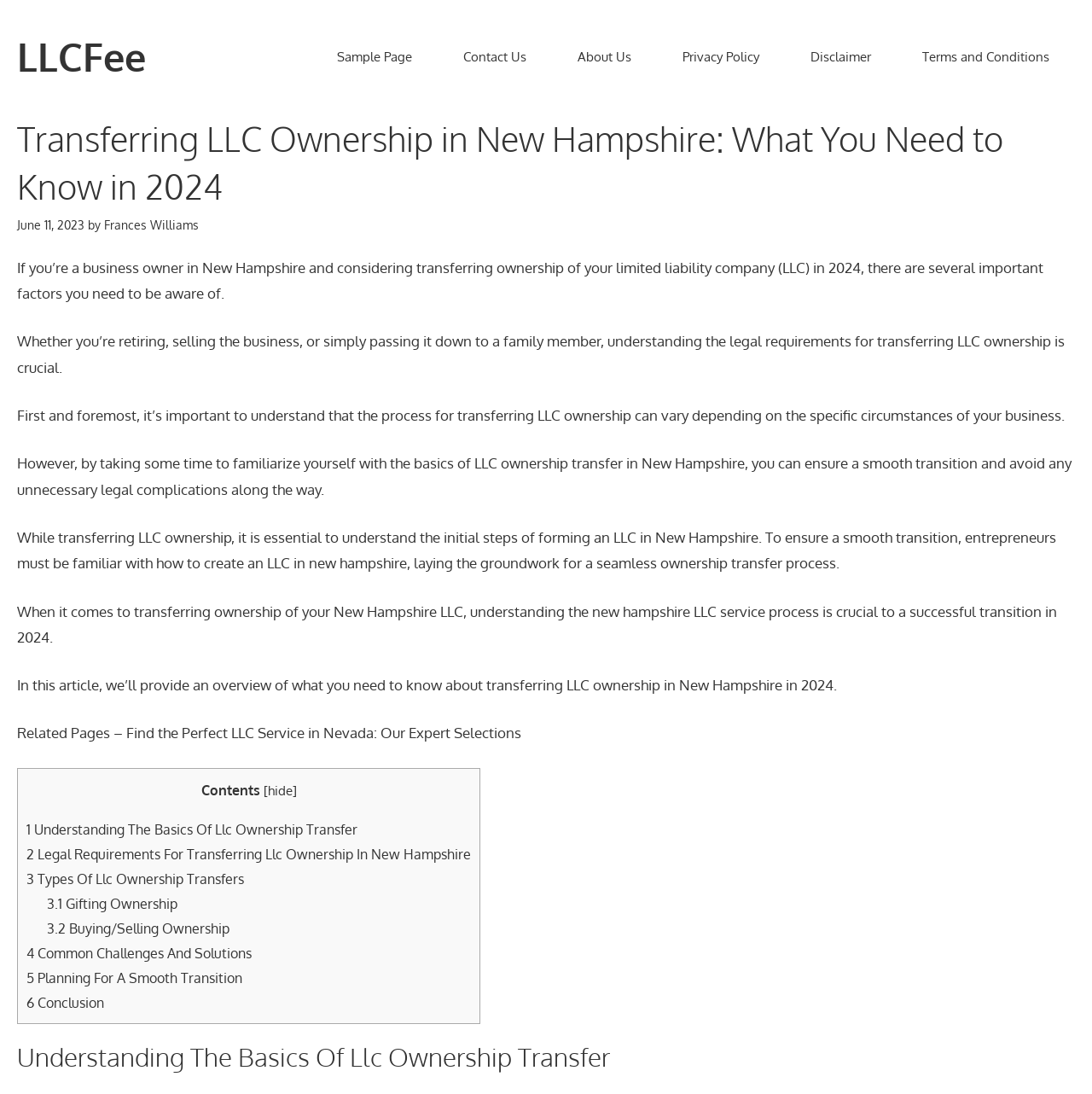How many types of LLC ownership transfers are mentioned?
Utilize the information in the image to give a detailed answer to the question.

The webpage content mentions three types of LLC ownership transfers: gifting ownership, buying/selling ownership, and other types of transfers, which are discussed in more detail in the article.